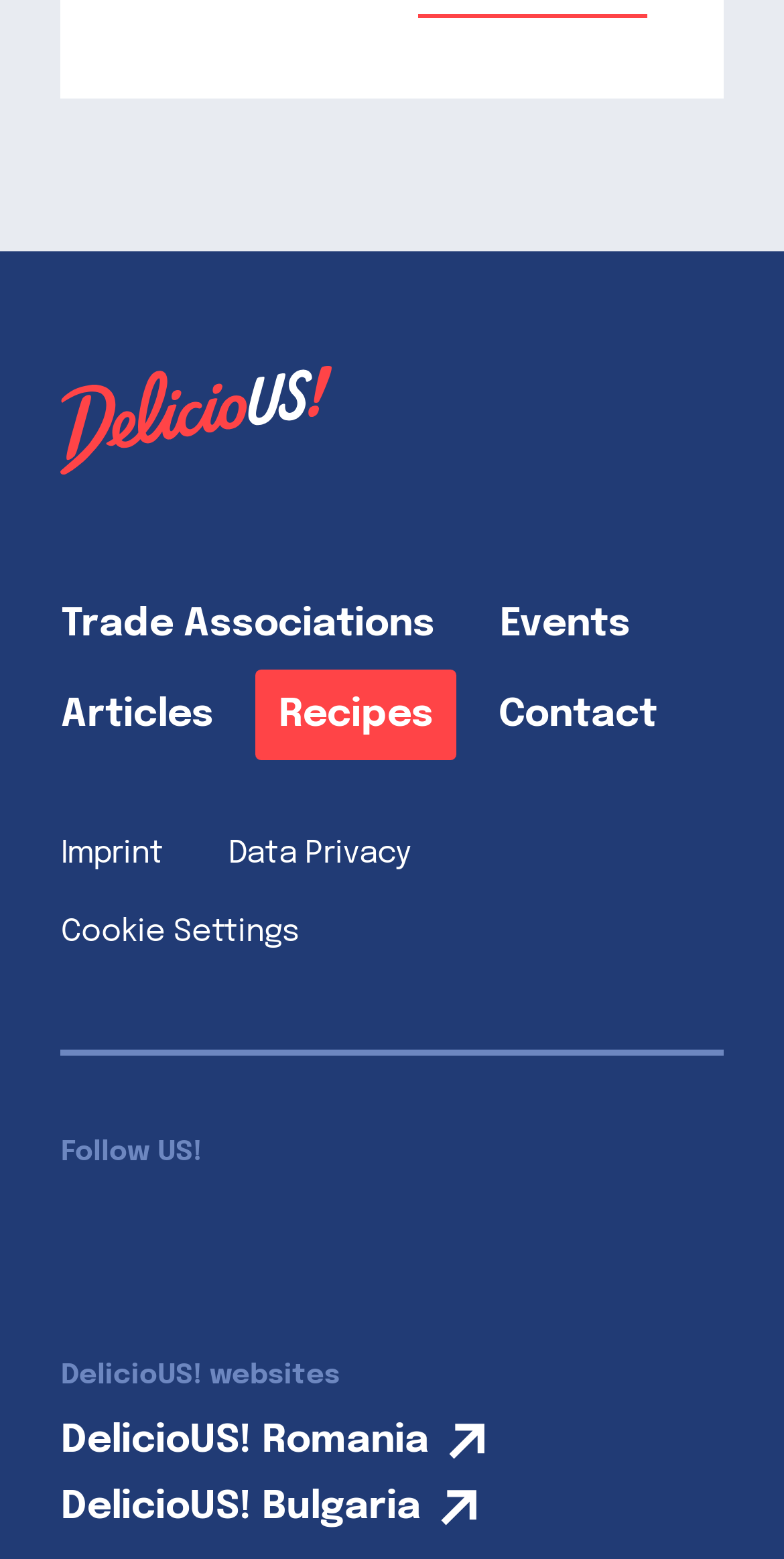Answer the question with a single word or phrase: 
What is the text above the social media links?

Follow US!